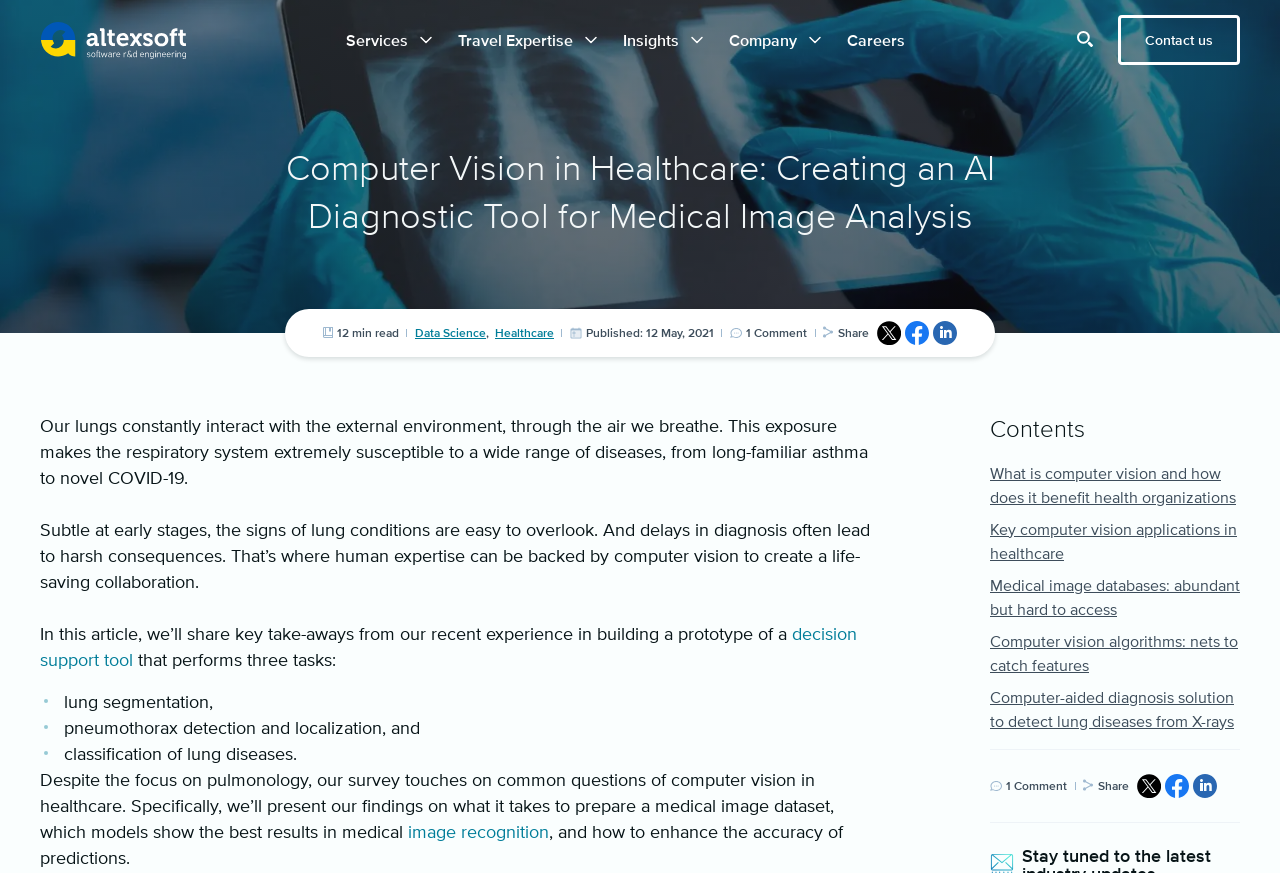Find the bounding box coordinates for the area that should be clicked to accomplish the instruction: "Click the 'Share' button".

[0.655, 0.373, 0.679, 0.389]